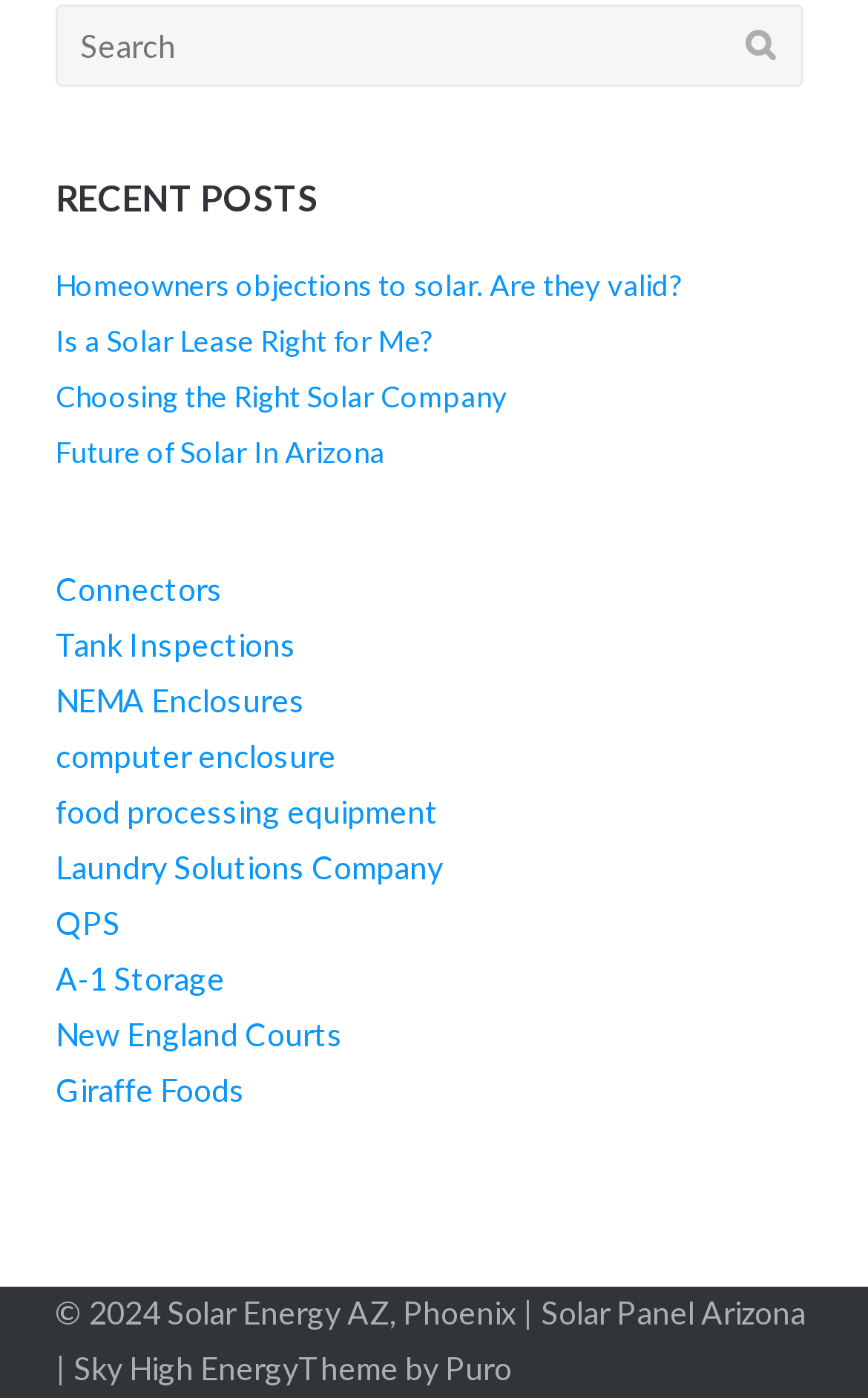Pinpoint the bounding box coordinates of the element that must be clicked to accomplish the following instruction: "Read the recent post 'Homeowners objections to solar. Are they valid?'". The coordinates should be in the format of four float numbers between 0 and 1, i.e., [left, top, right, bottom].

[0.064, 0.19, 0.787, 0.216]